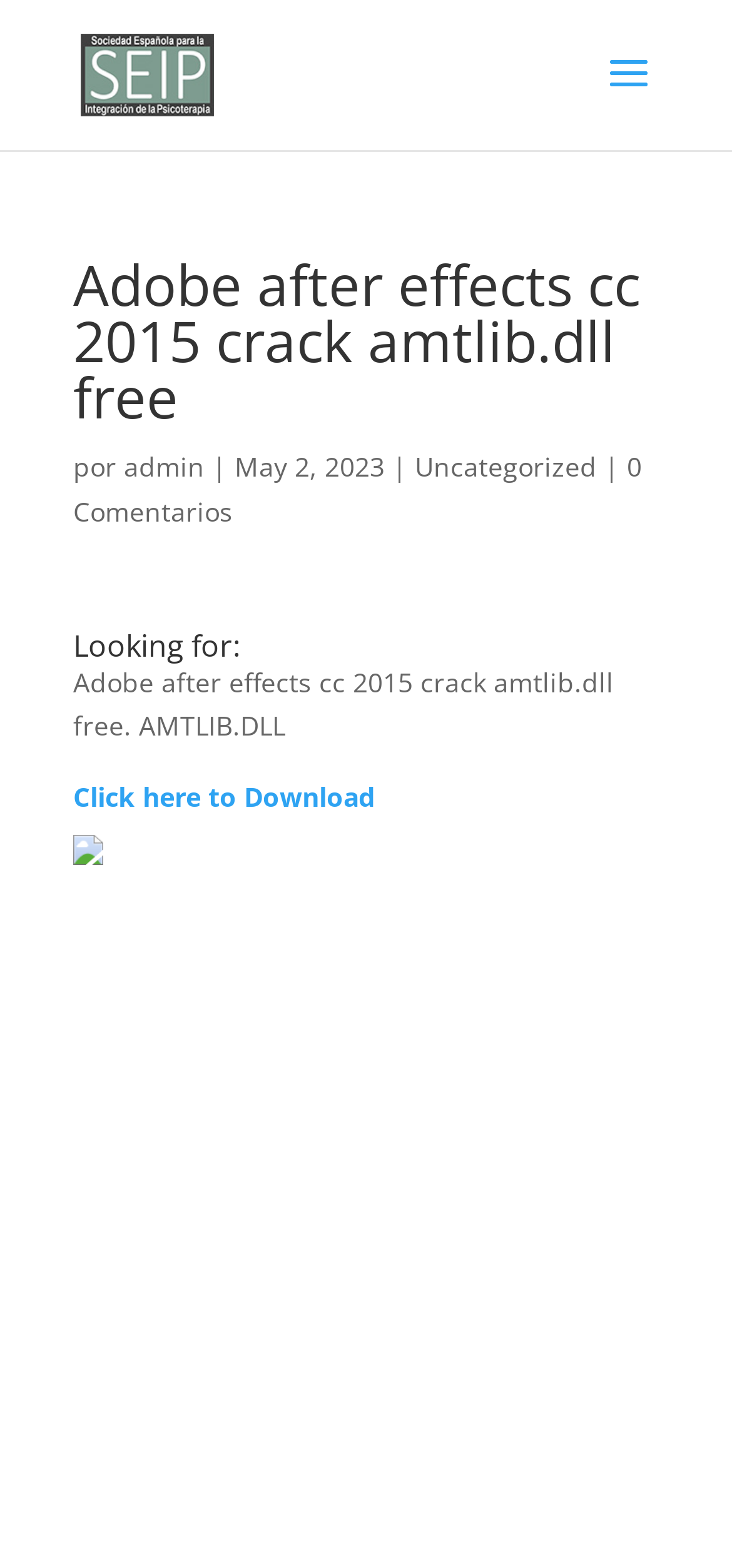What is the purpose of the 'Click here to Download' link?
Kindly offer a detailed explanation using the data available in the image.

The link 'Click here to Download' is placed below the heading 'Adobe after effects cc 2015 crack amtlib.dll free' and the text 'AMTLIB.DLL', which suggests that the link is intended to download the software or a related file.